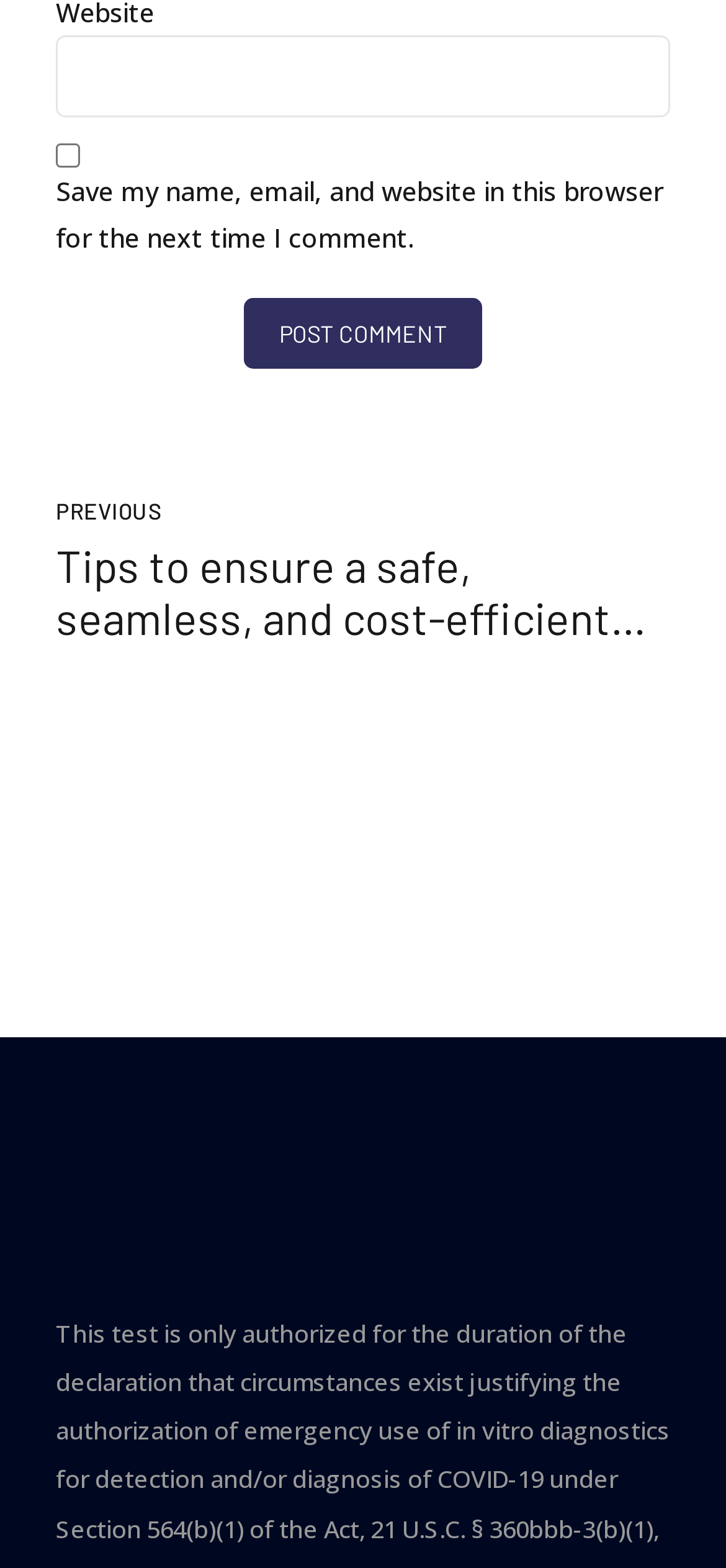For the element described, predict the bounding box coordinates as (top-left x, top-left y, bottom-right x, bottom-right y). All values should be between 0 and 1. Element description: Post Comment

[0.336, 0.19, 0.664, 0.235]